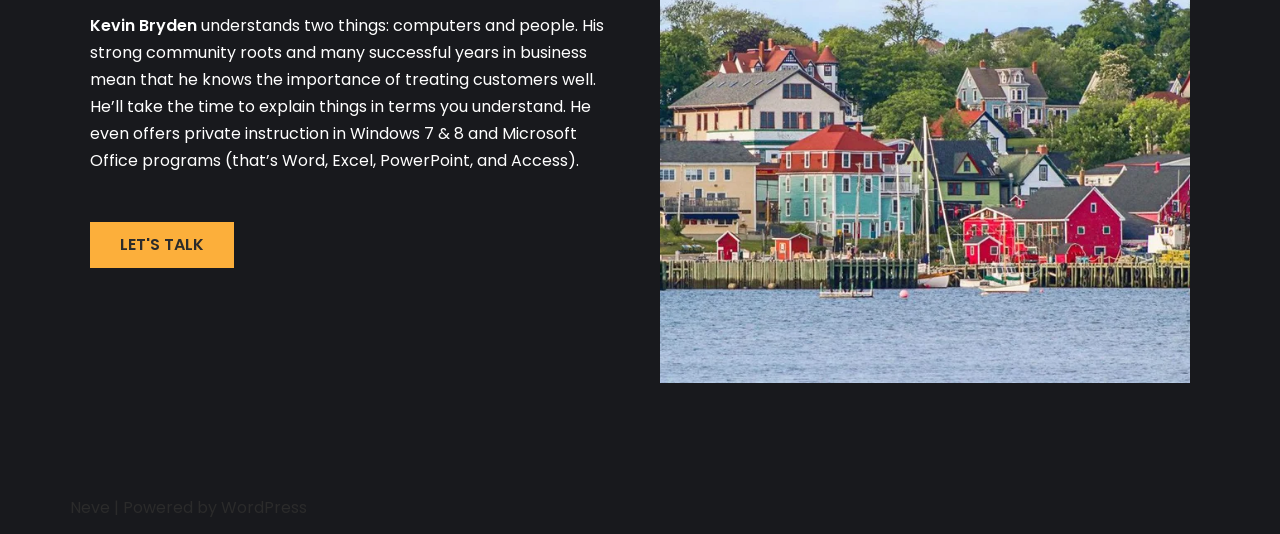Identify the bounding box coordinates for the UI element described as: "Healthcare Website Development".

None